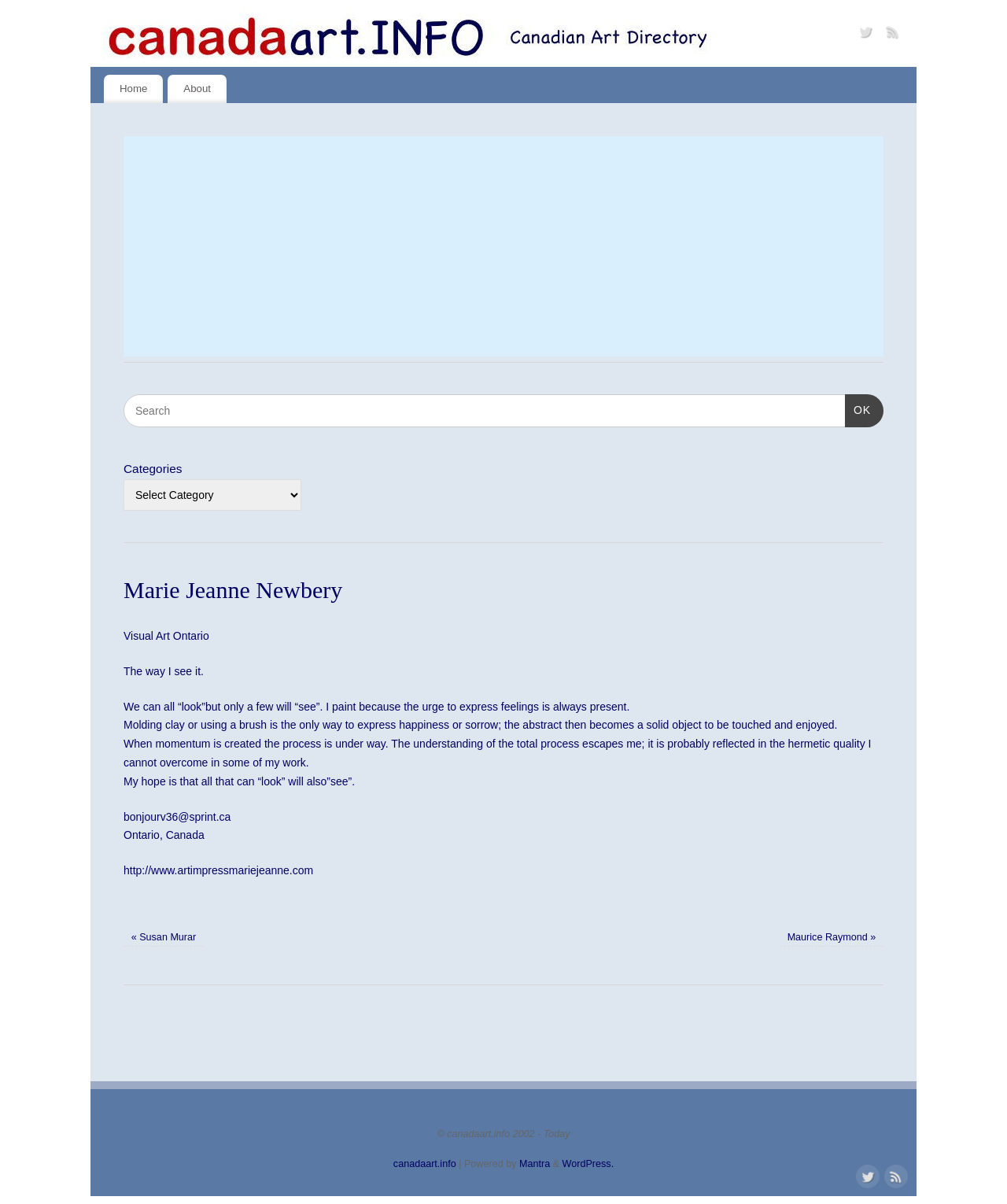Locate the bounding box of the UI element based on this description: "Maurice Raymond »". Provide four float numbers between 0 and 1 as [left, top, right, bottom].

[0.782, 0.774, 0.87, 0.783]